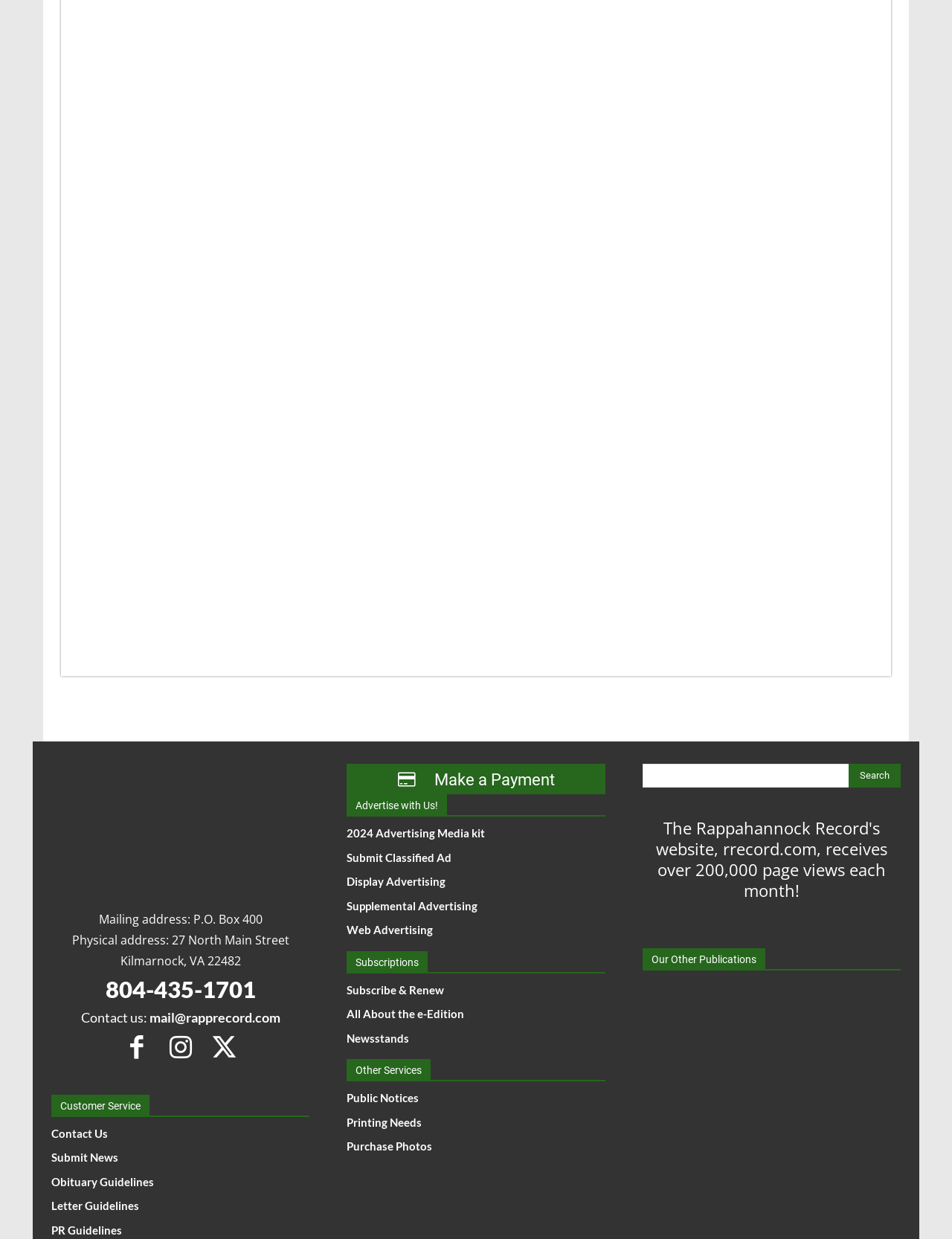What is the phone number to contact the organization?
Use the image to give a comprehensive and detailed response to the question.

I found the phone number by looking at the static text elements on the webpage, specifically the one that says '804-435-1701'.